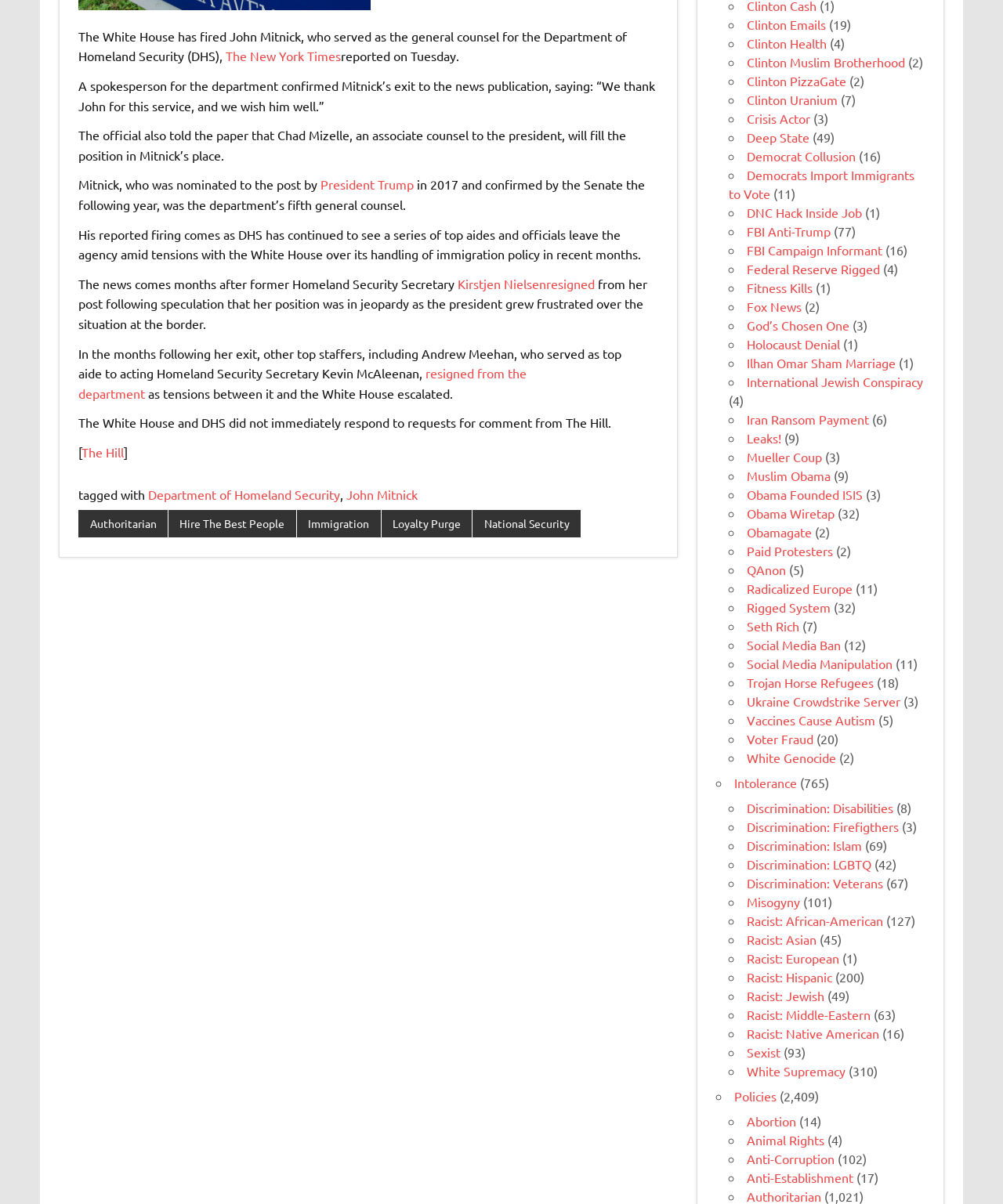Calculate the bounding box coordinates for the UI element based on the following description: "Discrimination: Veterans". Ensure the coordinates are four float numbers between 0 and 1, i.e., [left, top, right, bottom].

[0.744, 0.727, 0.88, 0.74]